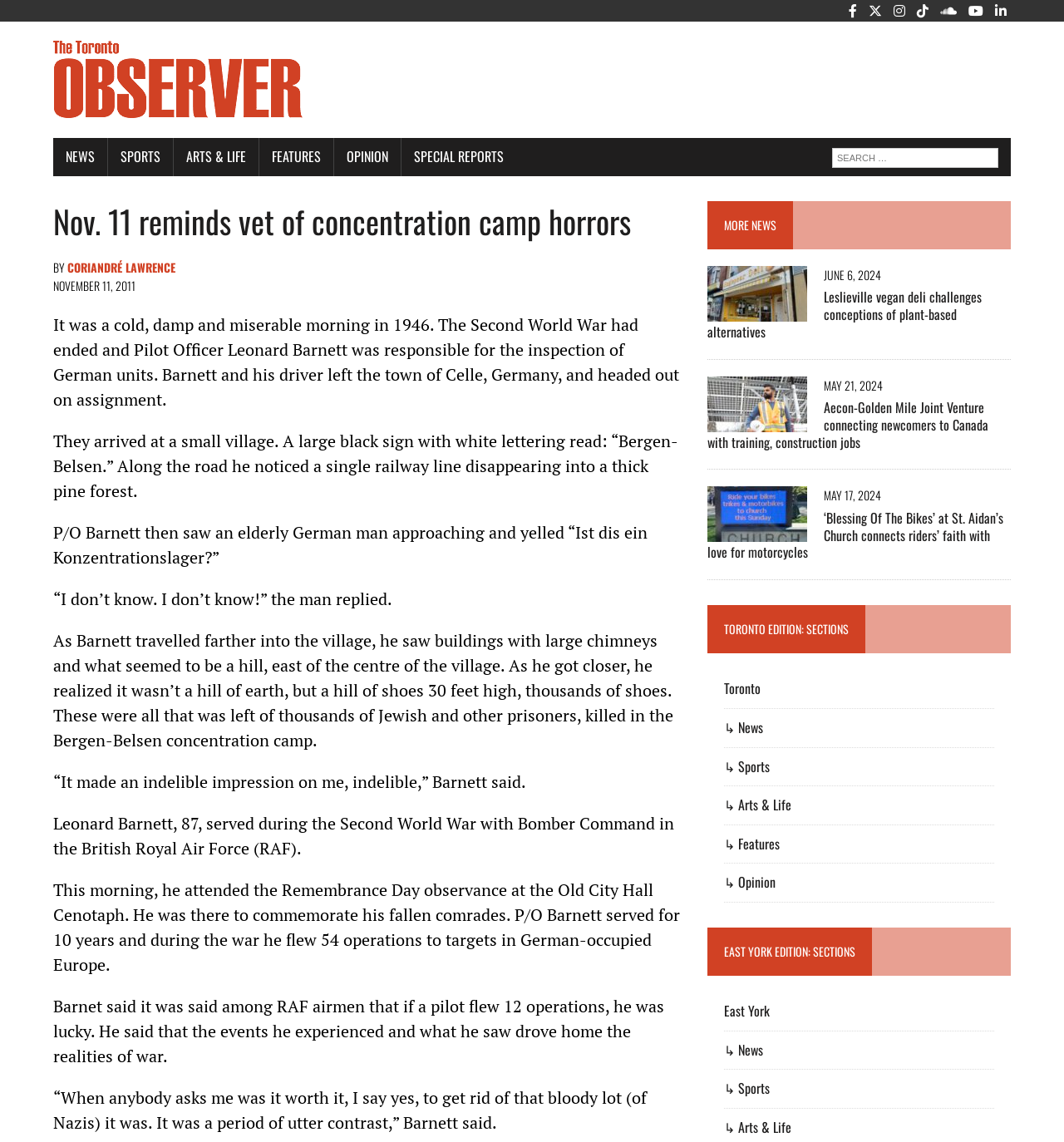Determine the bounding box coordinates for the area you should click to complete the following instruction: "Schedule an appointment".

None